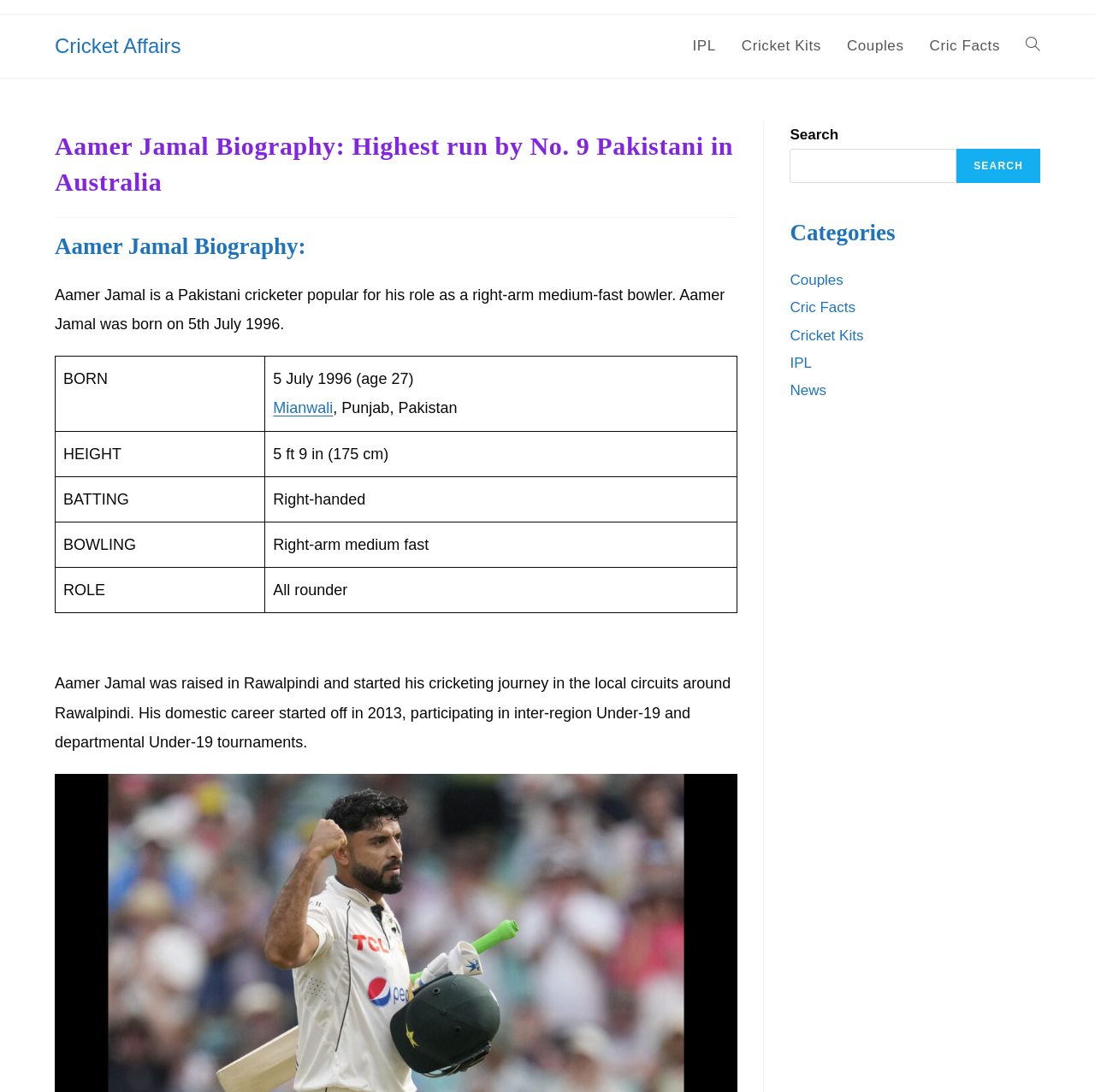What is Aamer Jamal's role in cricket?
Kindly give a detailed and elaborate answer to the question.

I found this information in the first paragraph of the webpage, which states 'Aamer Jamal is a Pakistani cricketer popular for his role as a right-arm medium-fast bowler.'